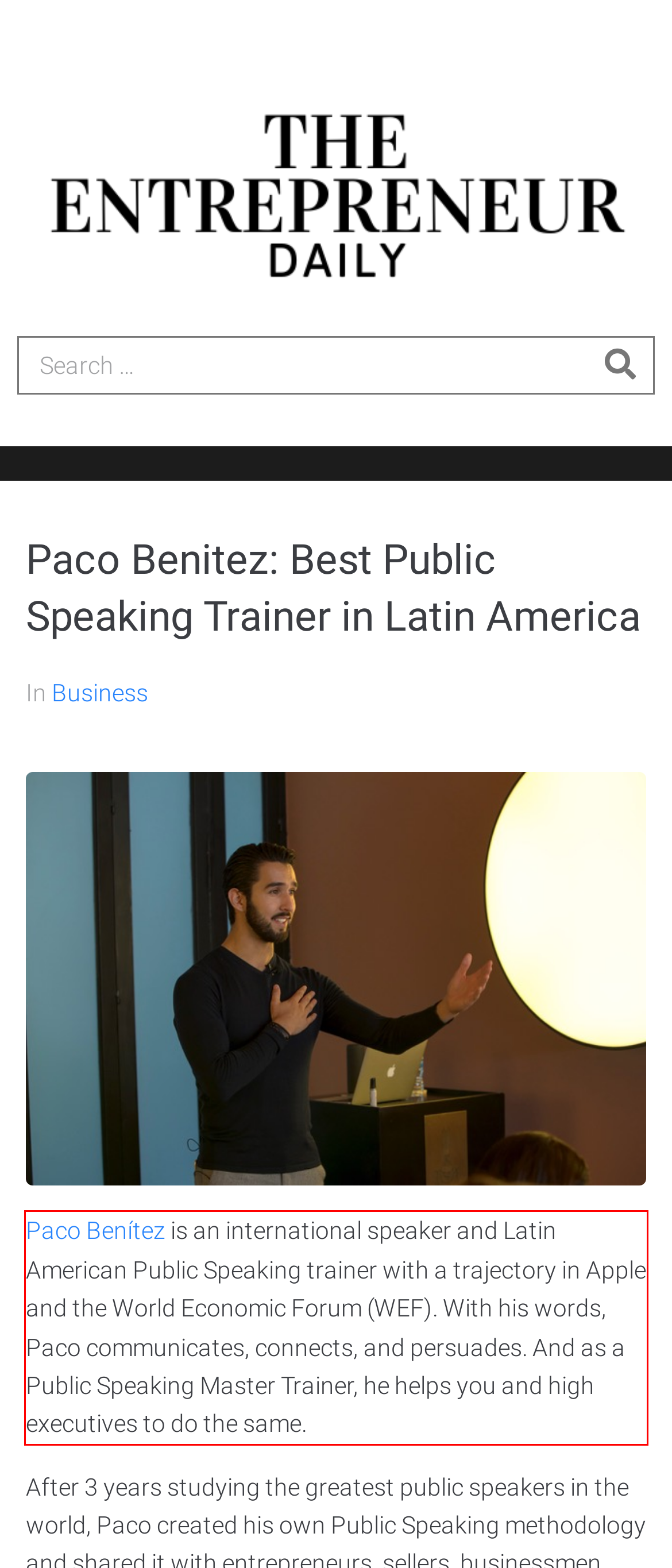Examine the screenshot of the webpage, locate the red bounding box, and generate the text contained within it.

Paco Benítez is an international speaker and Latin American Public Speaking trainer with a trajectory in Apple and the World Economic Forum (WEF). With his words, Paco communicates, connects, and persuades. And as a Public Speaking Master Trainer, he helps you and high executives to do the same.